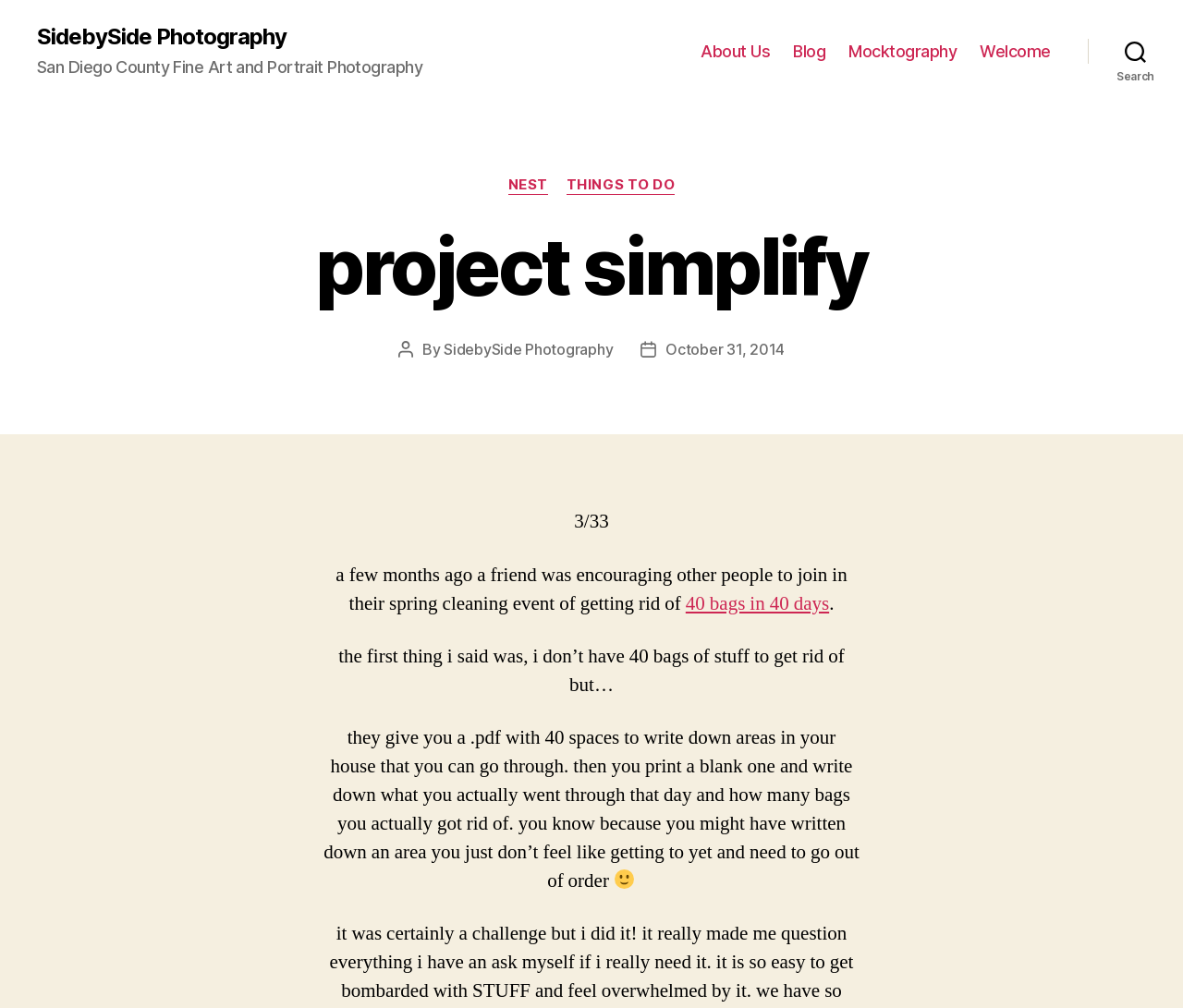Identify the bounding box for the UI element specified in this description: "nest". The coordinates must be four float numbers between 0 and 1, formatted as [left, top, right, bottom].

[0.429, 0.175, 0.463, 0.193]